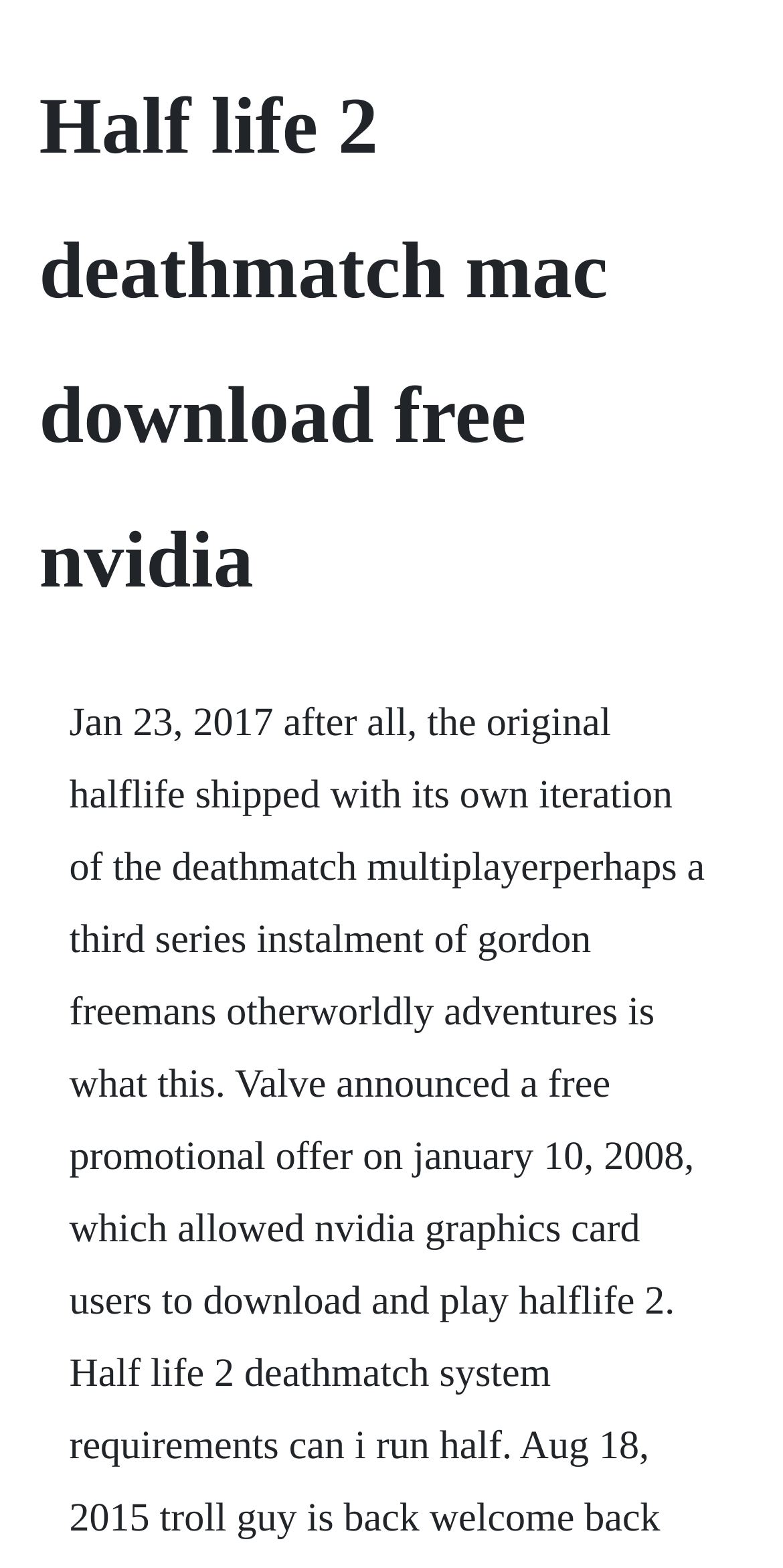Can you find and generate the webpage's heading?

Half life 2 deathmatch mac download free nvidia